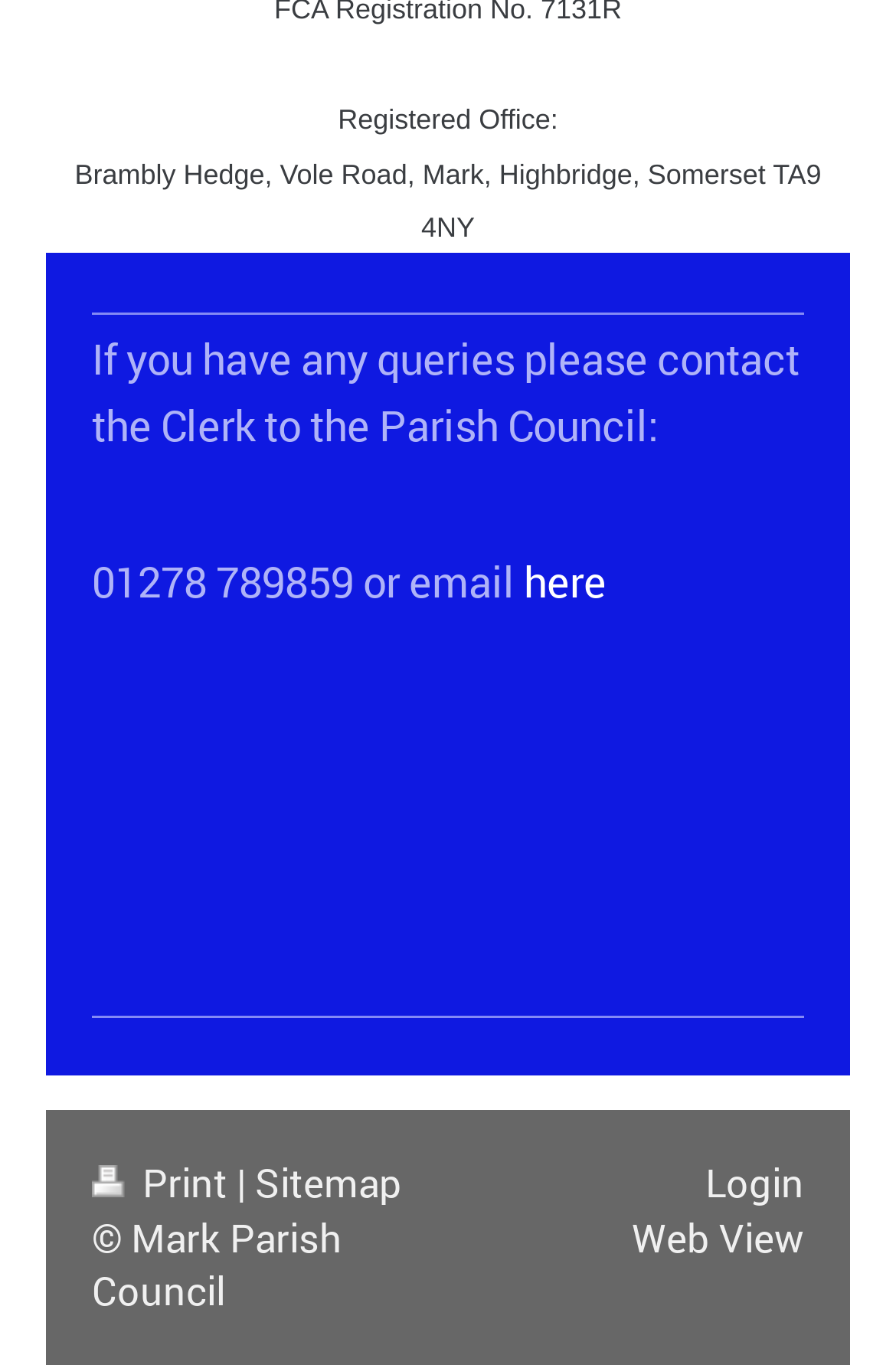Provide a single word or phrase answer to the question: 
What is the copyright notice at the bottom of the page?

Mark Parish Council